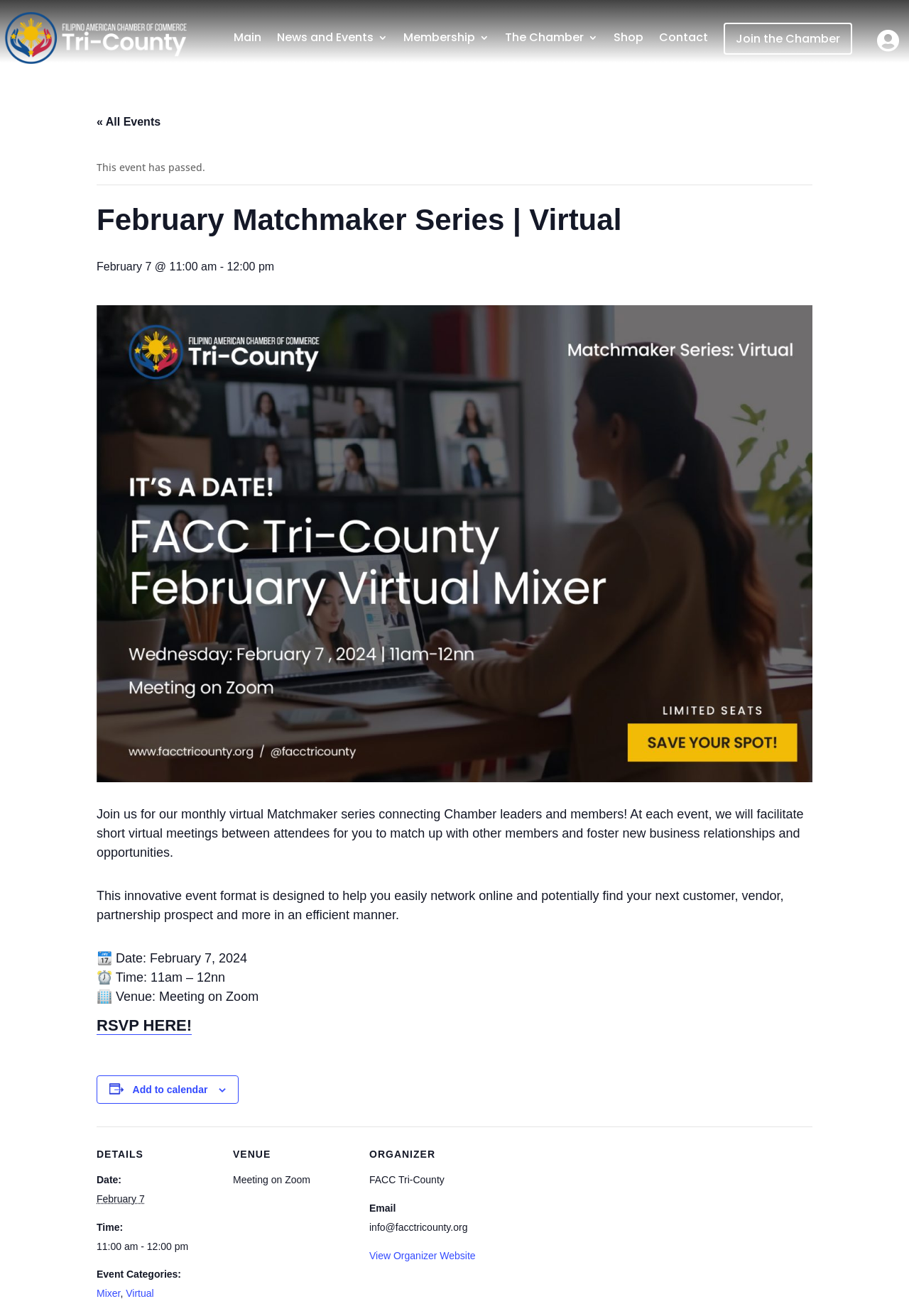Identify the bounding box coordinates for the UI element described by the following text: "RSVP HERE!". Provide the coordinates as four float numbers between 0 and 1, in the format [left, top, right, bottom].

[0.106, 0.772, 0.211, 0.787]